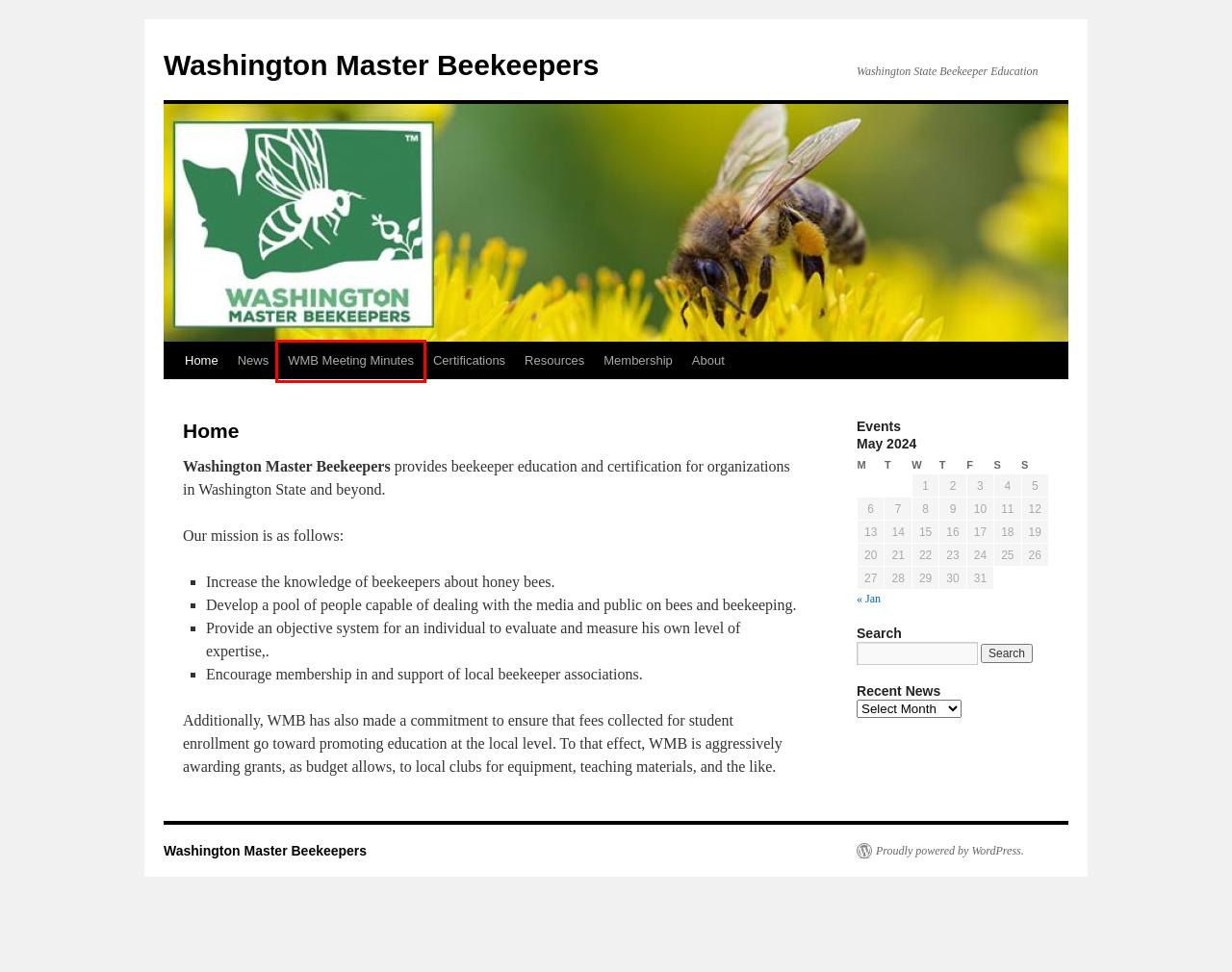Analyze the screenshot of a webpage featuring a red rectangle around an element. Pick the description that best fits the new webpage after interacting with the element inside the red bounding box. Here are the candidates:
A. January | 2021 | Washington Master Beekeepers
B. About | Washington Master Beekeepers
C. Blog Tool, Publishing Platform, and CMS – WordPress.org
D. WMB Meeting Minutes | Washington Master Beekeepers
E. Certifications | Washington Master Beekeepers
F. News | Washington Master Beekeepers | Washington State Beekeeper Education
G. Membership | Washington Master Beekeepers
H. Resources | Washington Master Beekeepers

D